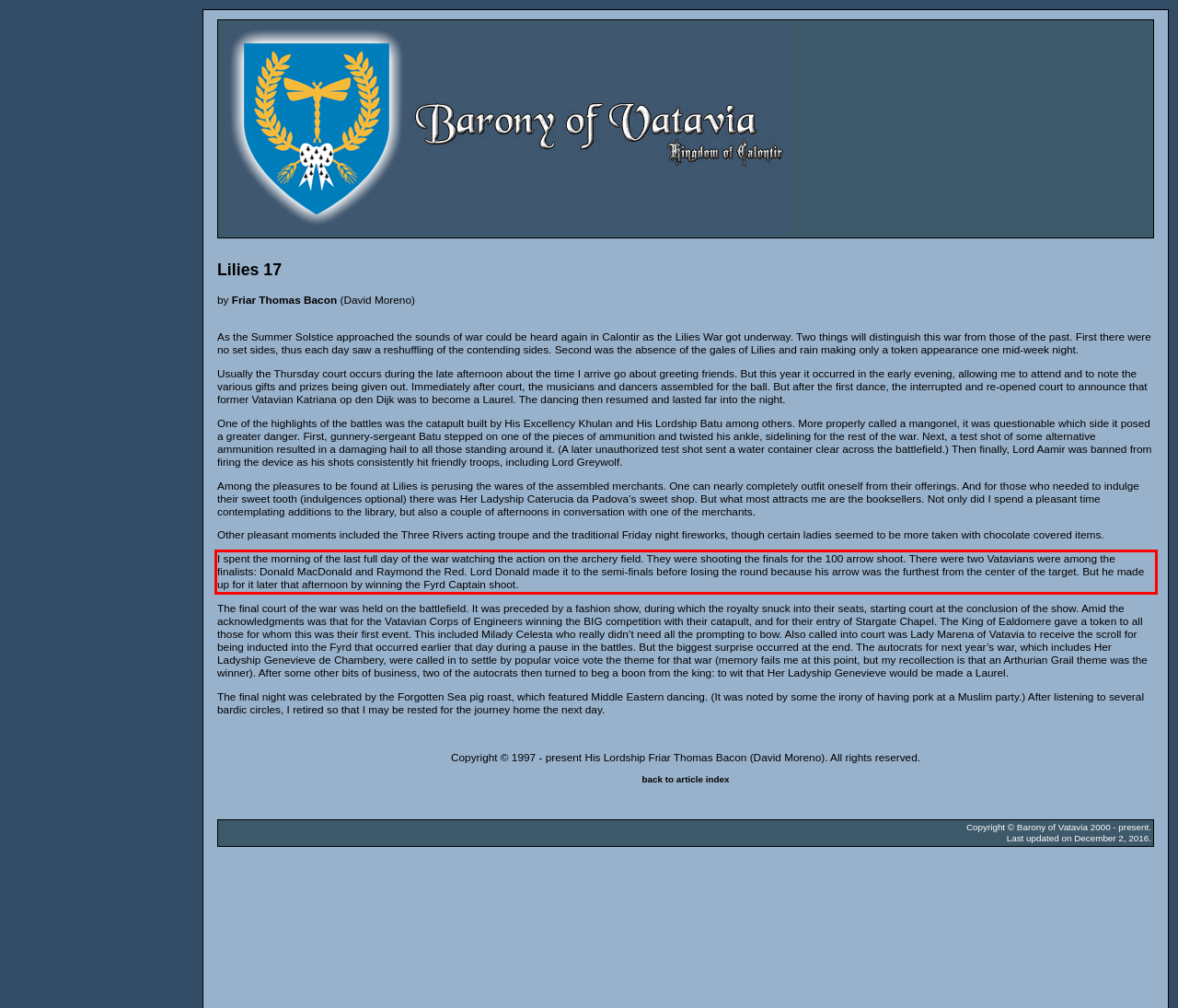Review the webpage screenshot provided, and perform OCR to extract the text from the red bounding box.

I spent the morning of the last full day of the war watching the action on the archery field. They were shooting the finals for the 100 arrow shoot. There were two Vatavians were among the finalists: Donald MacDonald and Raymond the Red. Lord Donald made it to the semi-finals before losing the round because his arrow was the furthest from the center of the target. But he made up for it later that afternoon by winning the Fyrd Captain shoot.